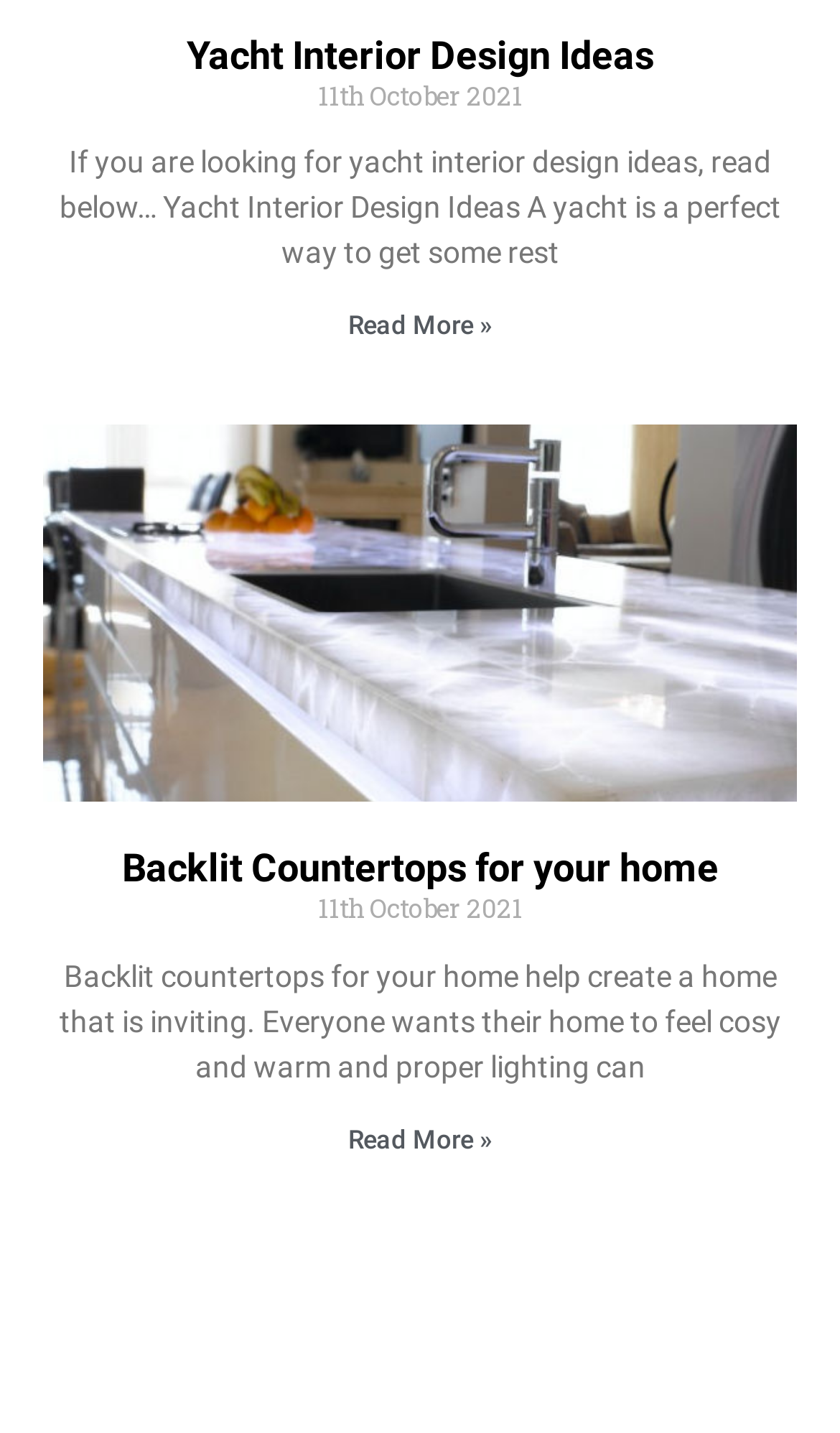Answer in one word or a short phrase: 
How many articles are on this webpage?

2